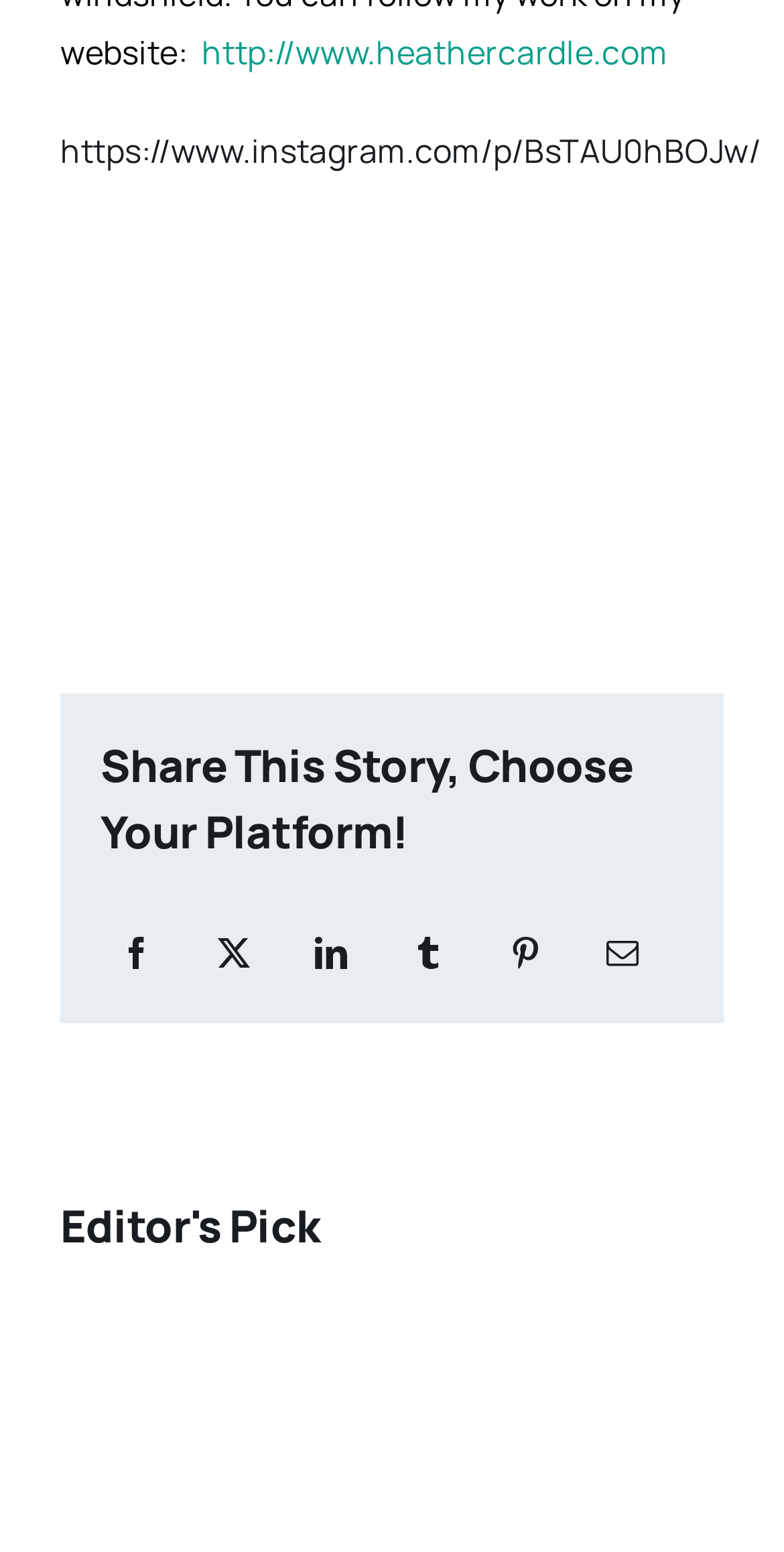How many sharing options are provided?
Provide a detailed and extensive answer to the question.

There are five sharing options provided, including Facebook, LinkedIn, Tumblr, Pinterest, and Email, which are listed horizontally below the heading 'Share This Story, Choose Your Platform!'.